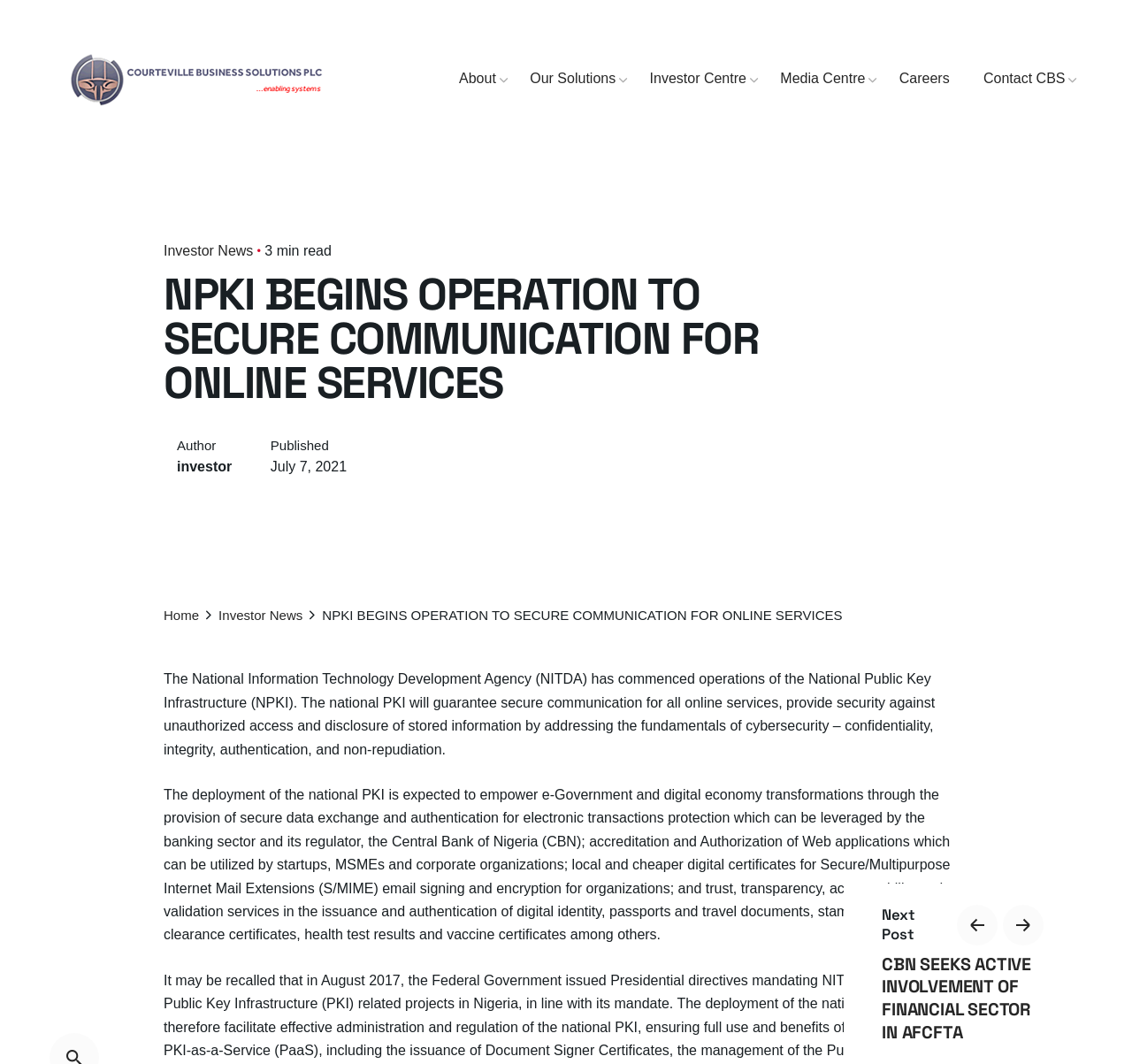Find the main header of the webpage and produce its text content.

NPKI BEGINS OPERATION TO SECURE COMMUNICATION FOR ONLINE SERVICES